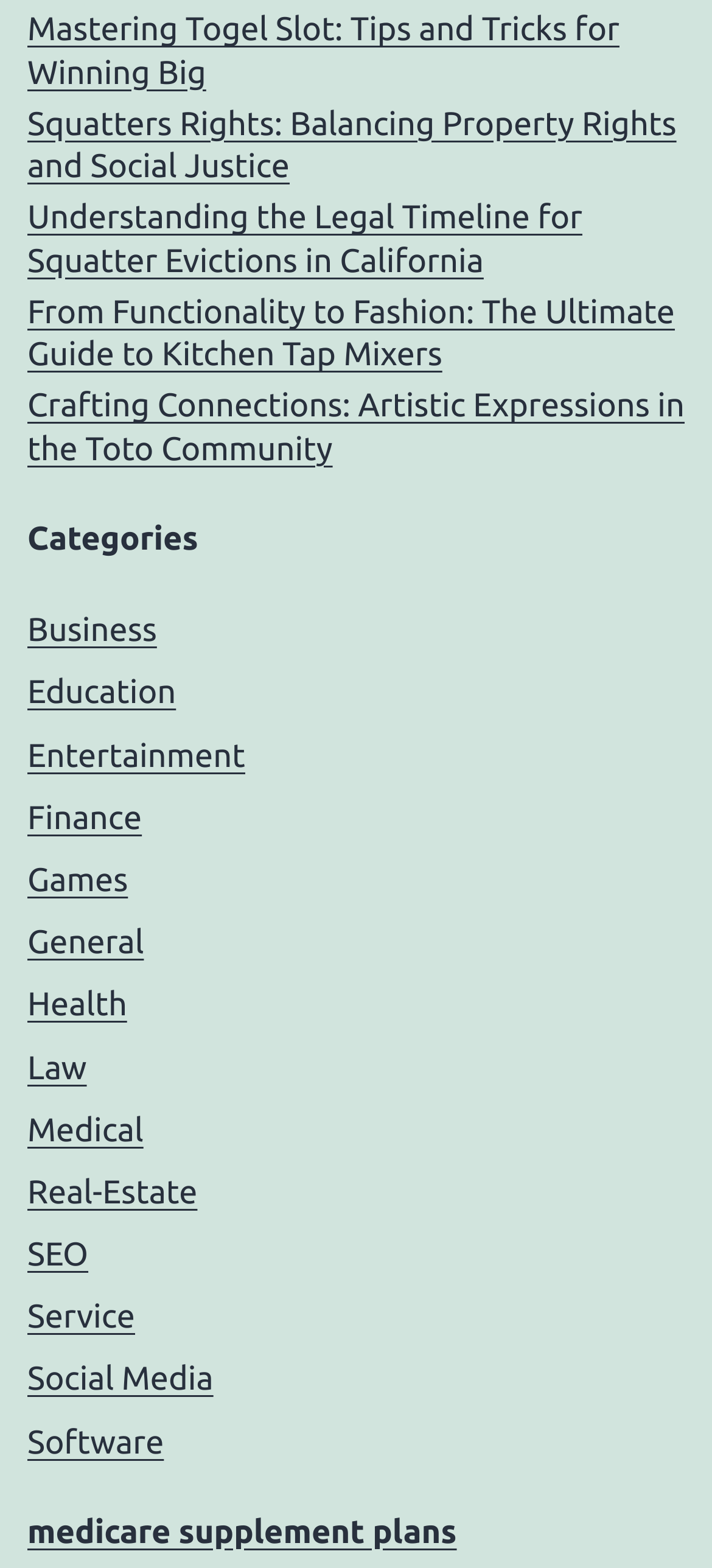Identify the bounding box coordinates of the region that needs to be clicked to carry out this instruction: "Click on Mastering Togel Slot: Tips and Tricks for Winning Big". Provide these coordinates as four float numbers ranging from 0 to 1, i.e., [left, top, right, bottom].

[0.038, 0.006, 0.962, 0.061]